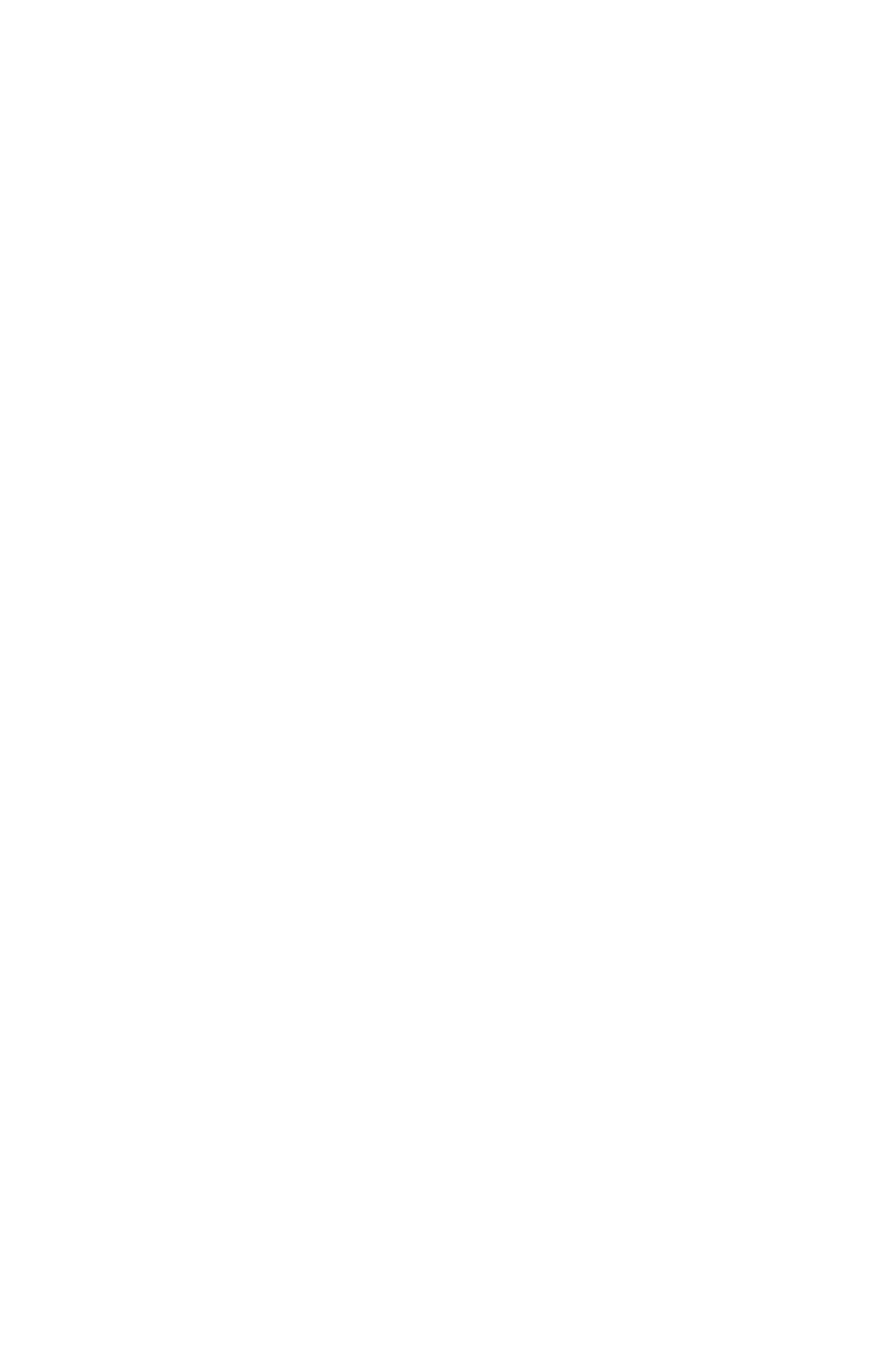Please determine the bounding box coordinates of the section I need to click to accomplish this instruction: "Click on CCTV Systems Bristol".

[0.1, 0.051, 0.508, 0.087]